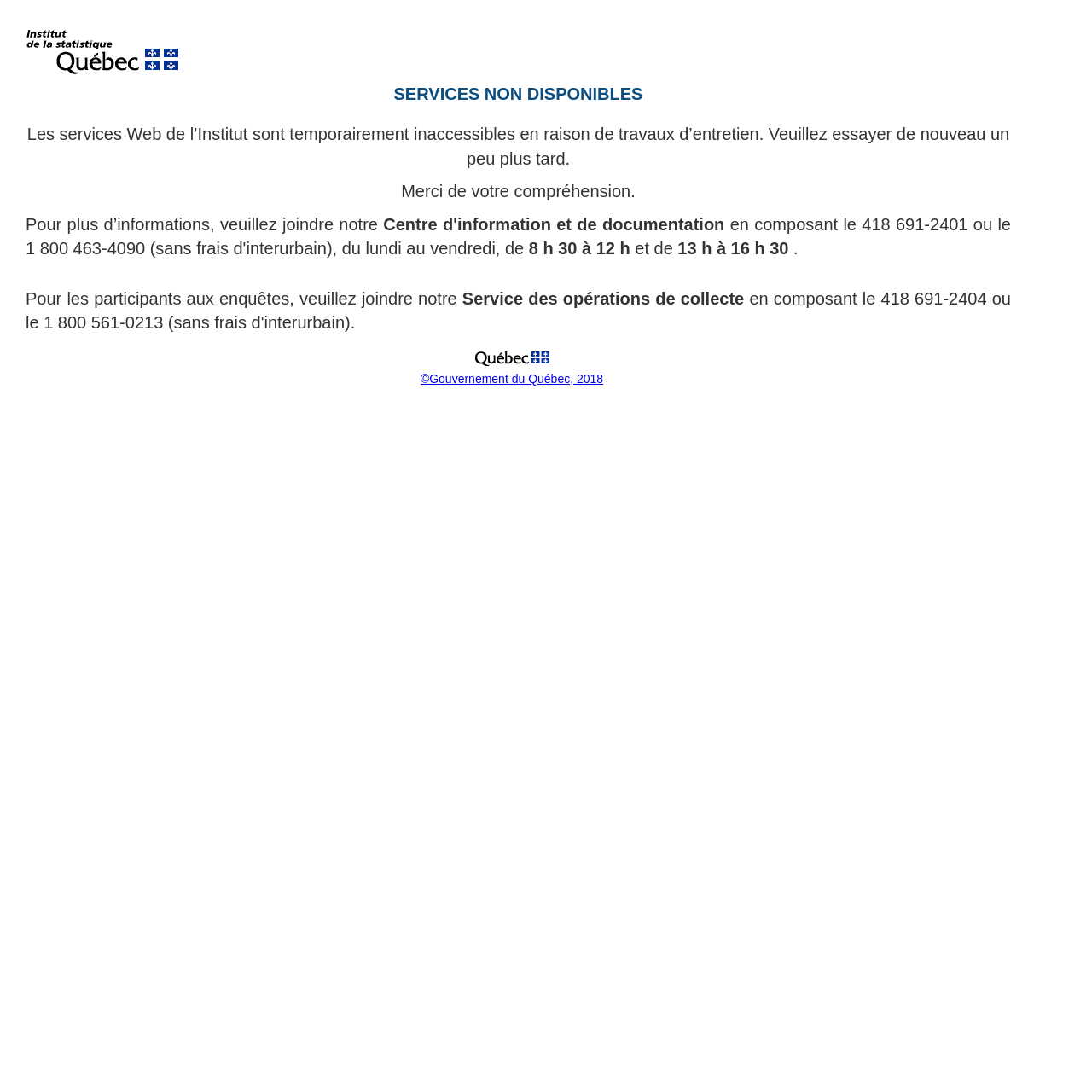What is the phone number to contact for more information?
Can you offer a detailed and complete answer to this question?

The phone number to contact for more information is mentioned in the text 'Pour plus d’informations, veuillez joindre notre ... en composant le 418 691-2401' which translates to 'For more information, please contact our ... by dialing 418 691-2401'.